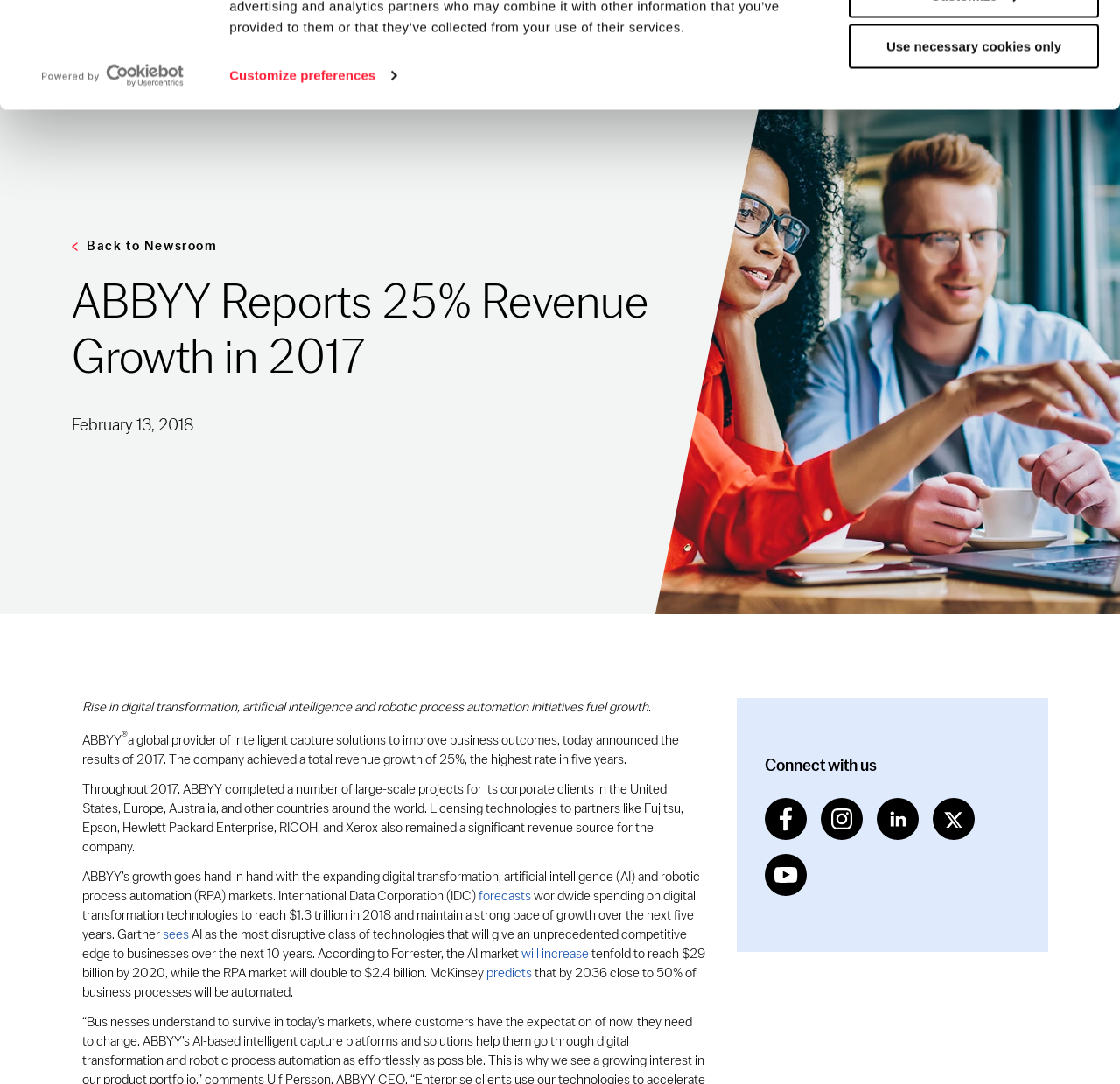Using the information in the image, give a comprehensive answer to the question: 
What is the company's revenue growth rate?

The answer can be found in the StaticText element with the text 'The company achieved a total revenue growth of 25%, the highest rate in five years.'